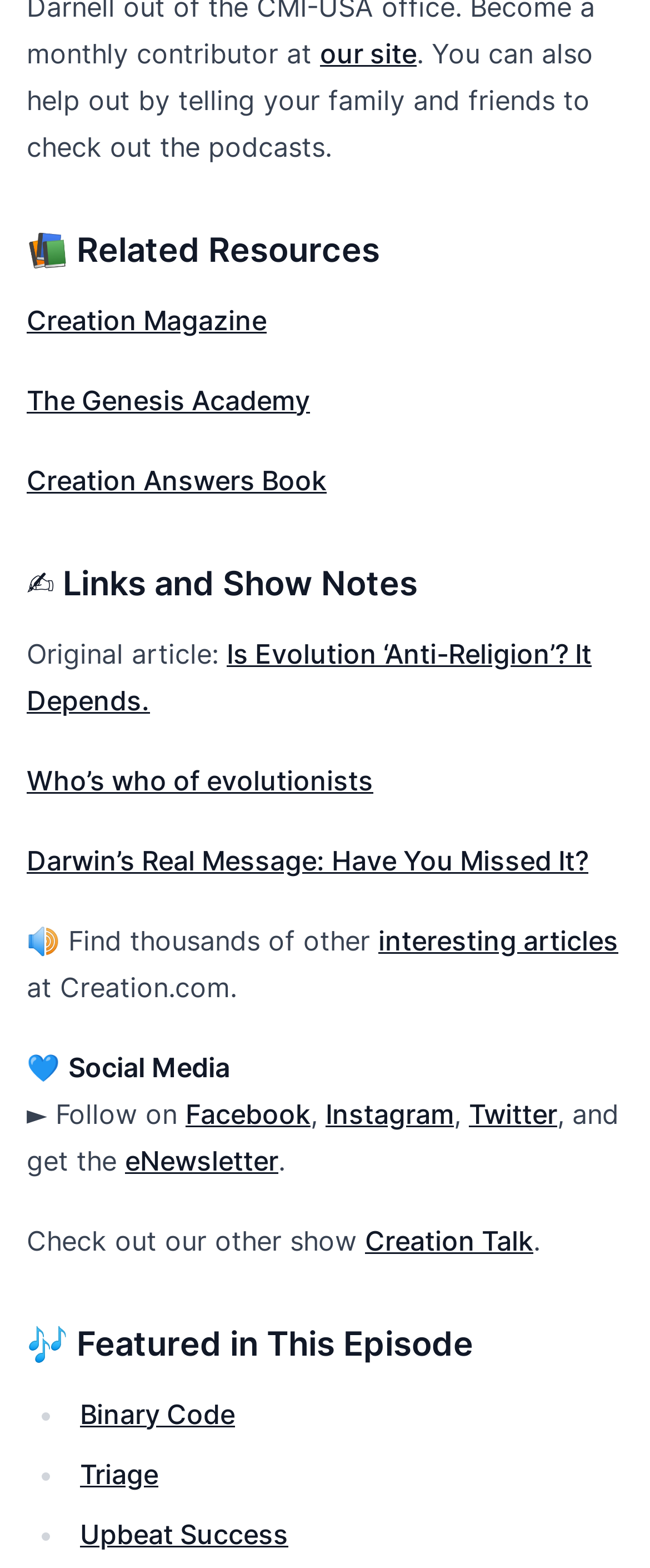Utilize the details in the image to thoroughly answer the following question: What social media platforms are mentioned?

The webpage provides links to the social media platforms Facebook, Instagram, and Twitter, suggesting that the creators of the webpage have a presence on these platforms.